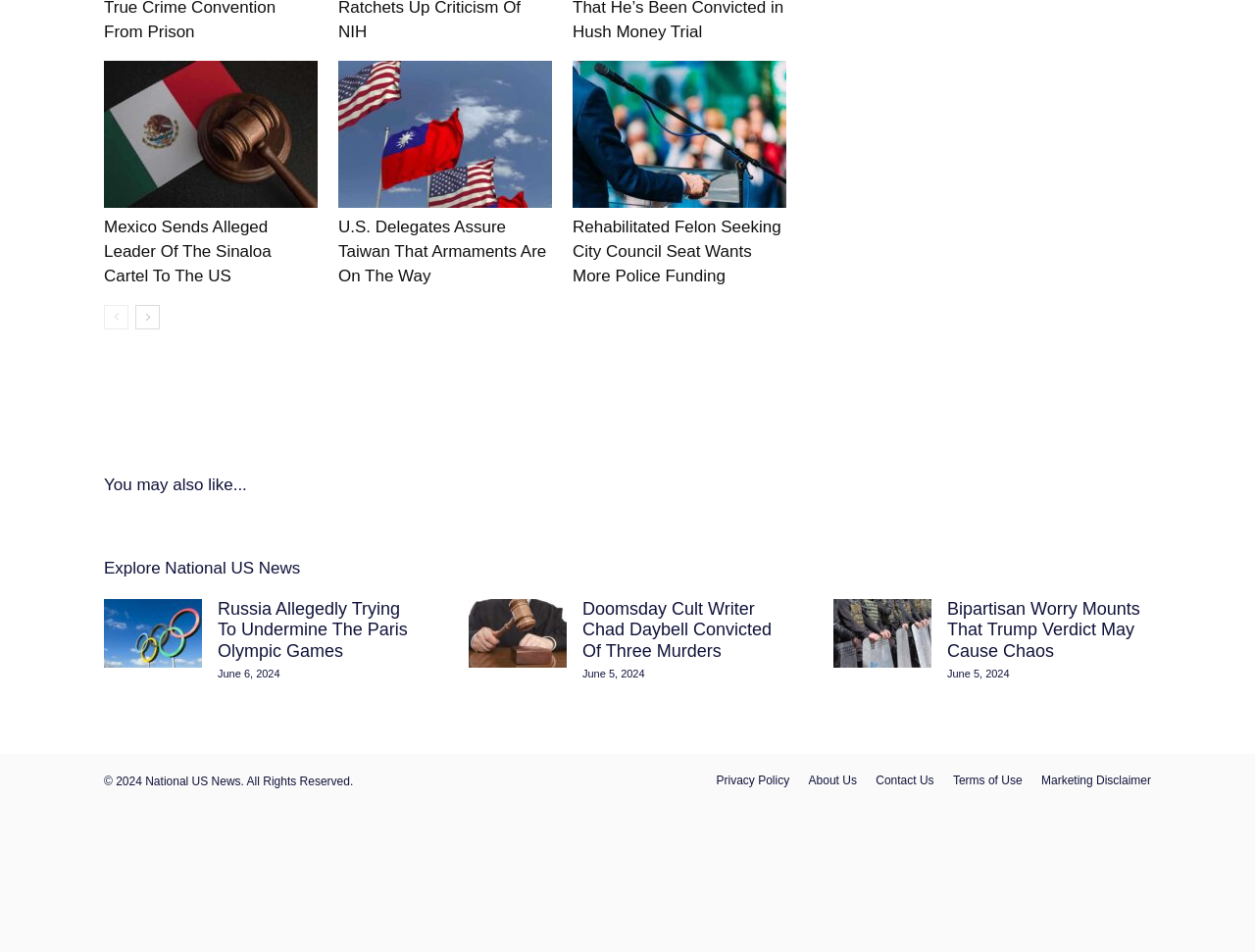What is the title of the first news article?
Answer with a single word or phrase by referring to the visual content.

Mexico Sends Alleged Leader Of The Sinaloa Cartel To The US